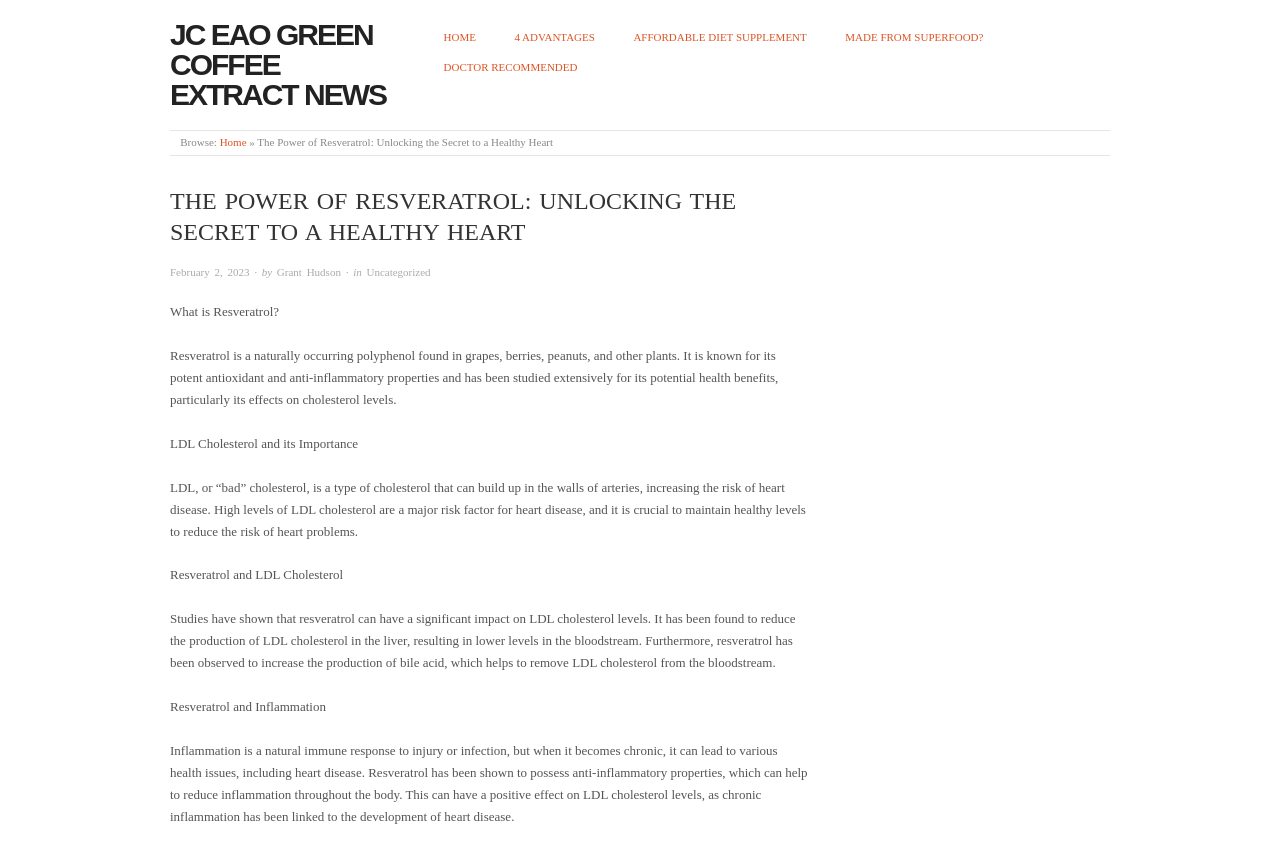What is the category of the article?
Could you answer the question with a detailed and thorough explanation?

I found the answer by looking at the category information, which is usually displayed below the title. The link 'Uncategorized' is located below the title, indicating that it is the category of the article.